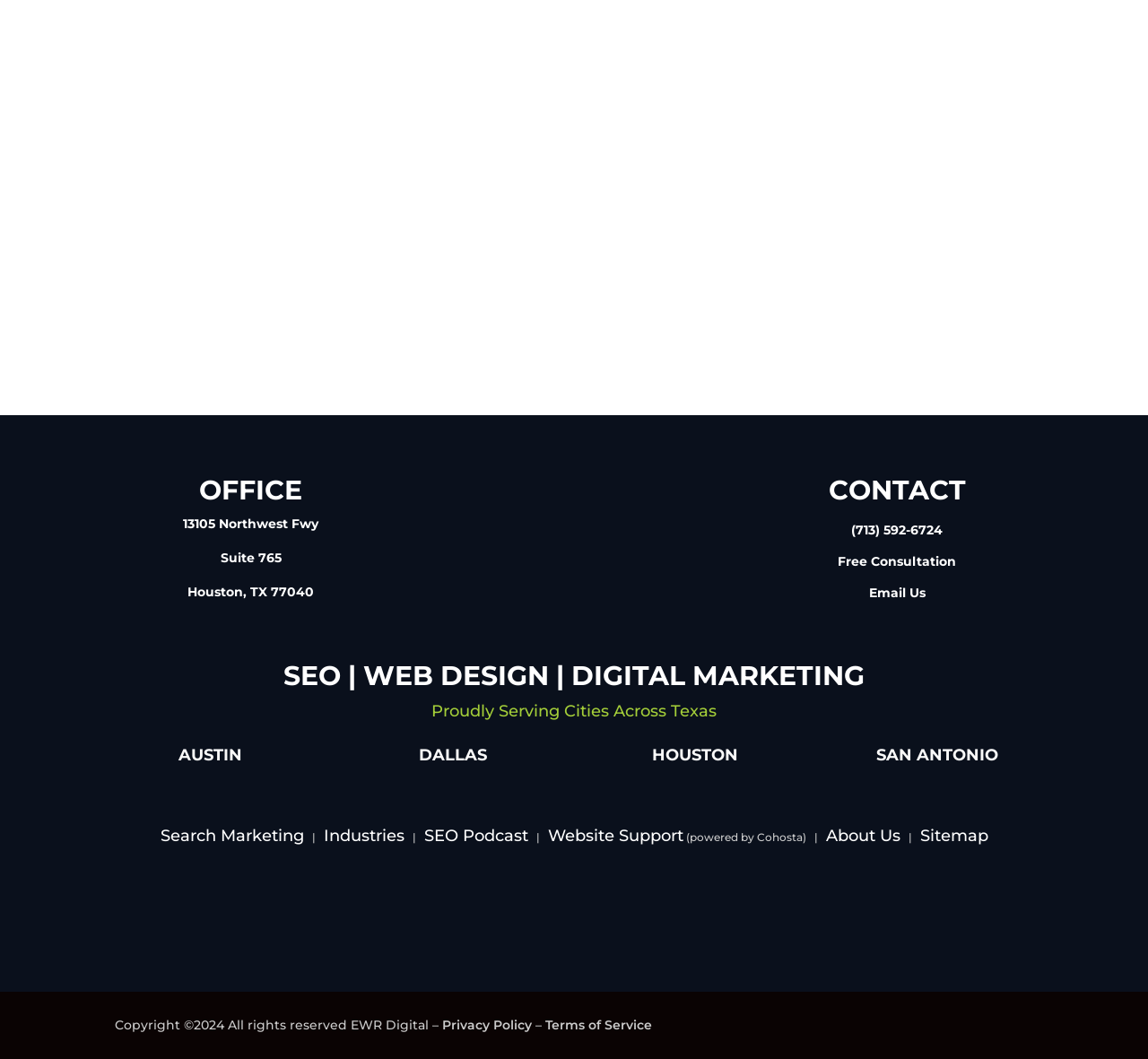Bounding box coordinates must be specified in the format (top-left x, top-left y, bottom-right x, bottom-right y). All values should be floating point numbers between 0 and 1. What are the bounding box coordinates of the UI element described as: Search Marketing

[0.139, 0.78, 0.264, 0.799]